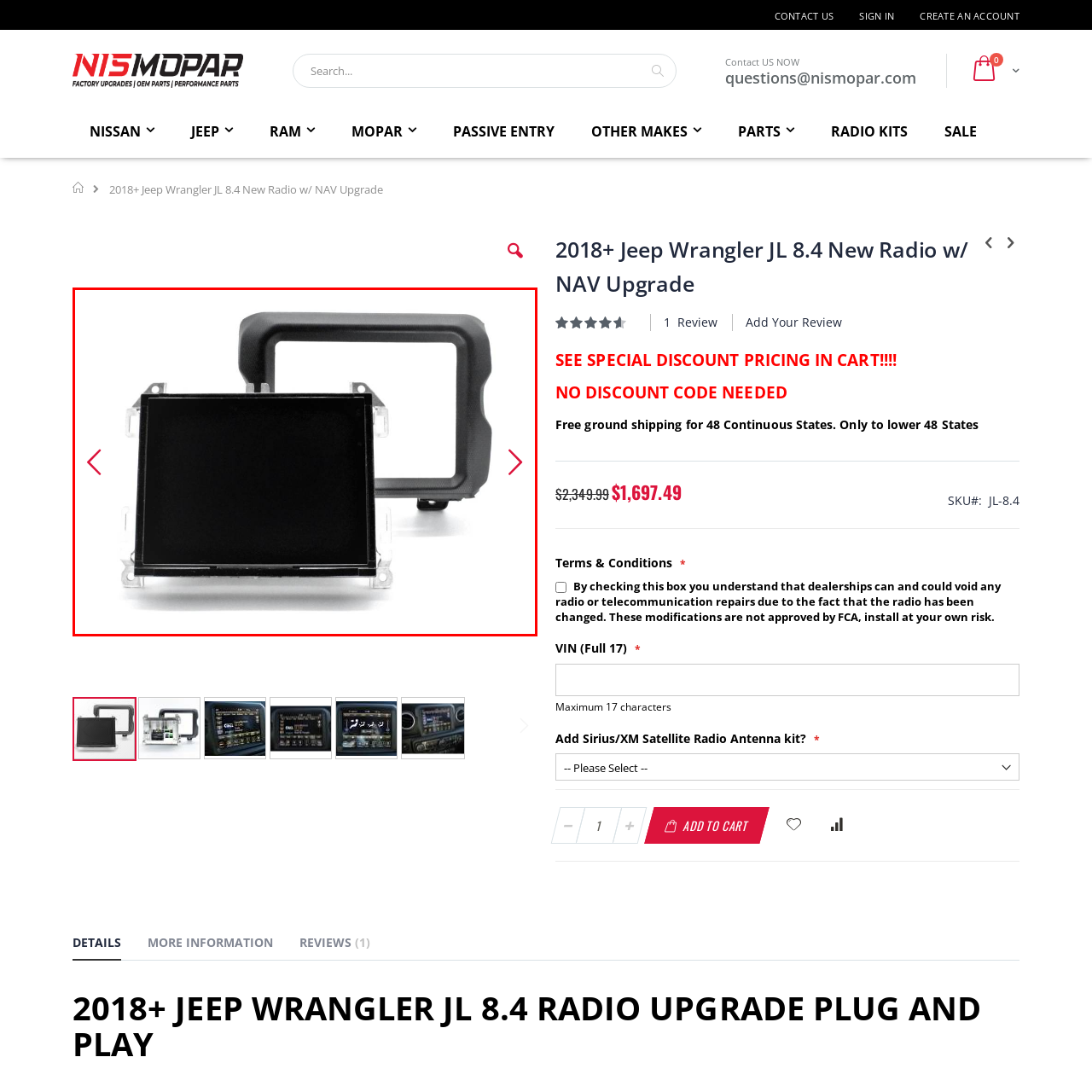What is the purpose of the custom-fit frame? Examine the image inside the red bounding box and answer concisely with one word or a short phrase.

Seamless integration